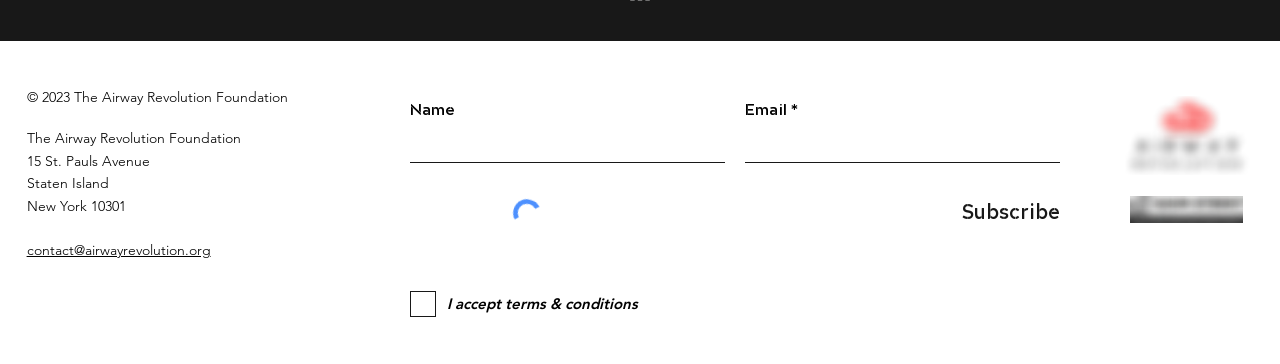What is the address of the organization?
Using the visual information from the image, give a one-word or short-phrase answer.

15 St. Pauls Avenue, Staten Island, New York 10301